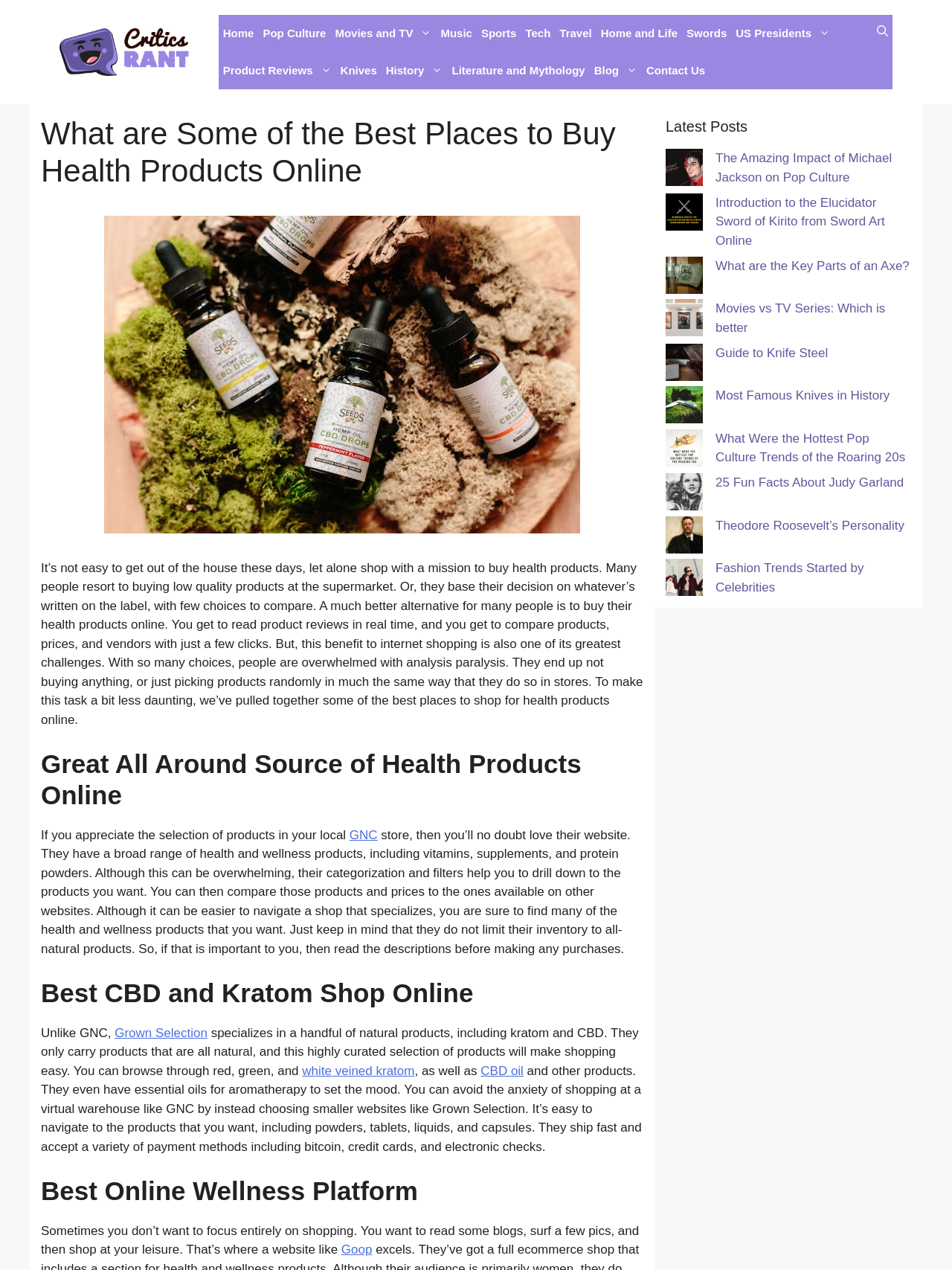Using the information from the screenshot, answer the following question thoroughly:
What is the topic of the article 'The Amazing Impact of Michael Jackson on Pop Culture'?

I found the answer by looking at the link element in the complementary section, which contains the text 'The Amazing Impact of Michael Jackson on Pop Culture'.